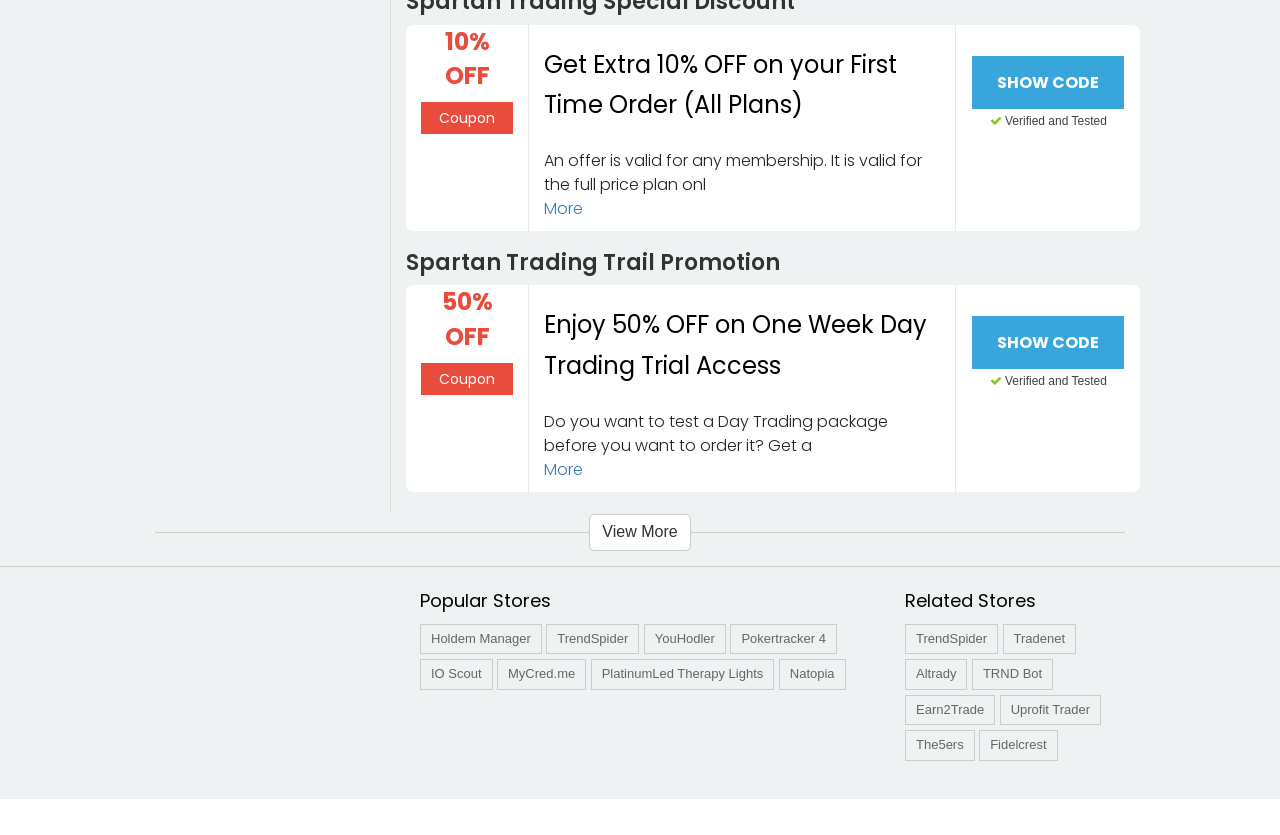Please provide a detailed answer to the question below by examining the image:
What is the discount on the first-time order?

I found the answer by looking at the text 'Get Extra 10% OFF on your First Time Order (All Plans)' which is a link element. This text suggests that the discount on the first-time order is 10%.